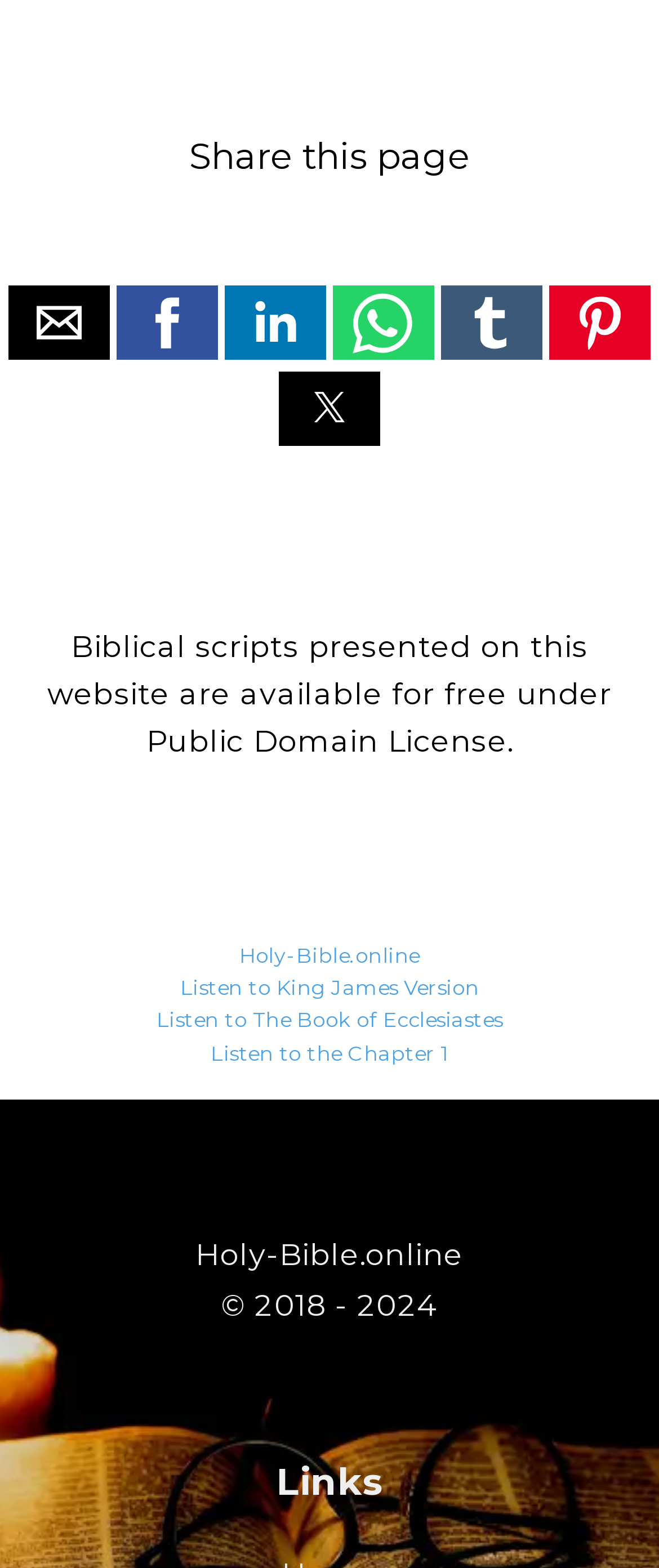Can you provide the bounding box coordinates for the element that should be clicked to implement the instruction: "Click on Ergodic pumping"?

None